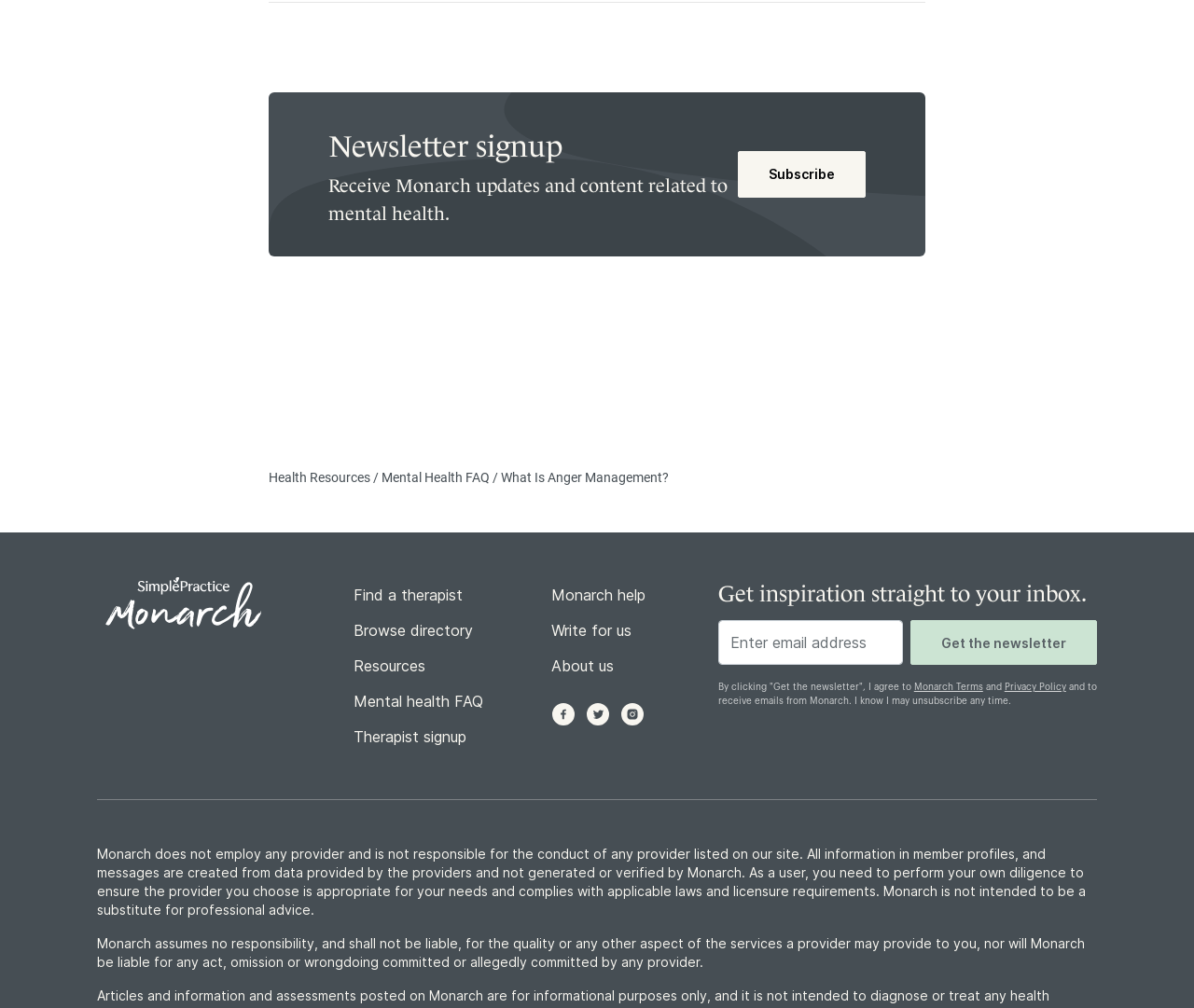Can you pinpoint the bounding box coordinates for the clickable element required for this instruction: "Read Health Resources"? The coordinates should be four float numbers between 0 and 1, i.e., [left, top, right, bottom].

[0.225, 0.466, 0.312, 0.481]